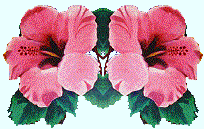Illustrate the image with a detailed and descriptive caption.

A vibrant and charming illustration featuring two pink hibiscus flowers, elegantly positioned to create a symmetrical design. The flowers, characterized by their large, delicate petals, are surrounded by lush green leaves that enhance their tropical appeal. This imagery embodies the beauty and allure of Caribbean flora, perfectly aligning with the theme of Caribbean vacation rental properties. The colorful depiction of hibiscus is often associated with the lush landscapes of destinations like St. Croix in the U.S. Virgin Islands, inviting travelers to experience the paradise that awaits.